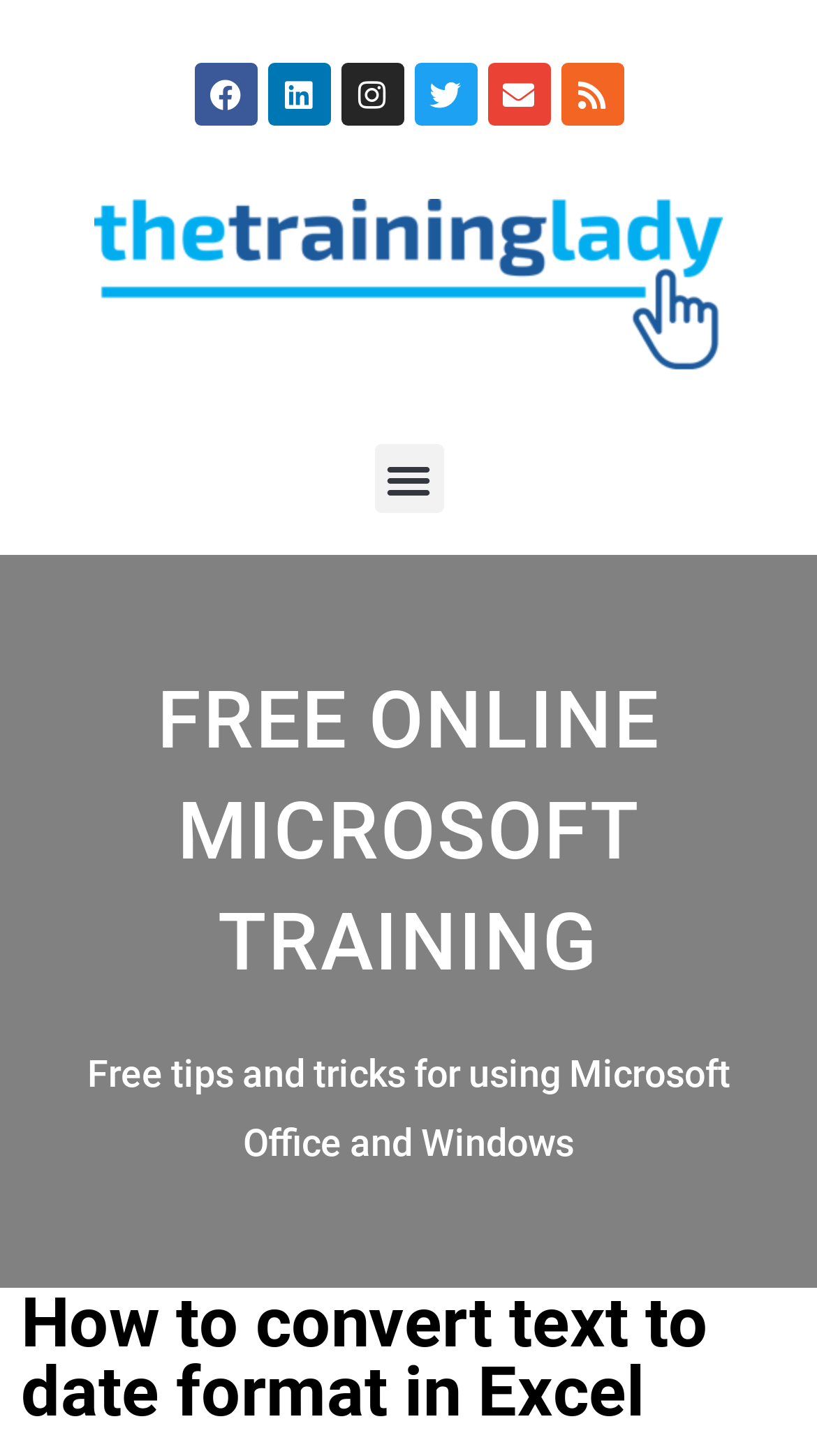Respond to the question below with a single word or phrase: What is the website's social media presence?

Facebook, Linkedin, Instagram, Twitter